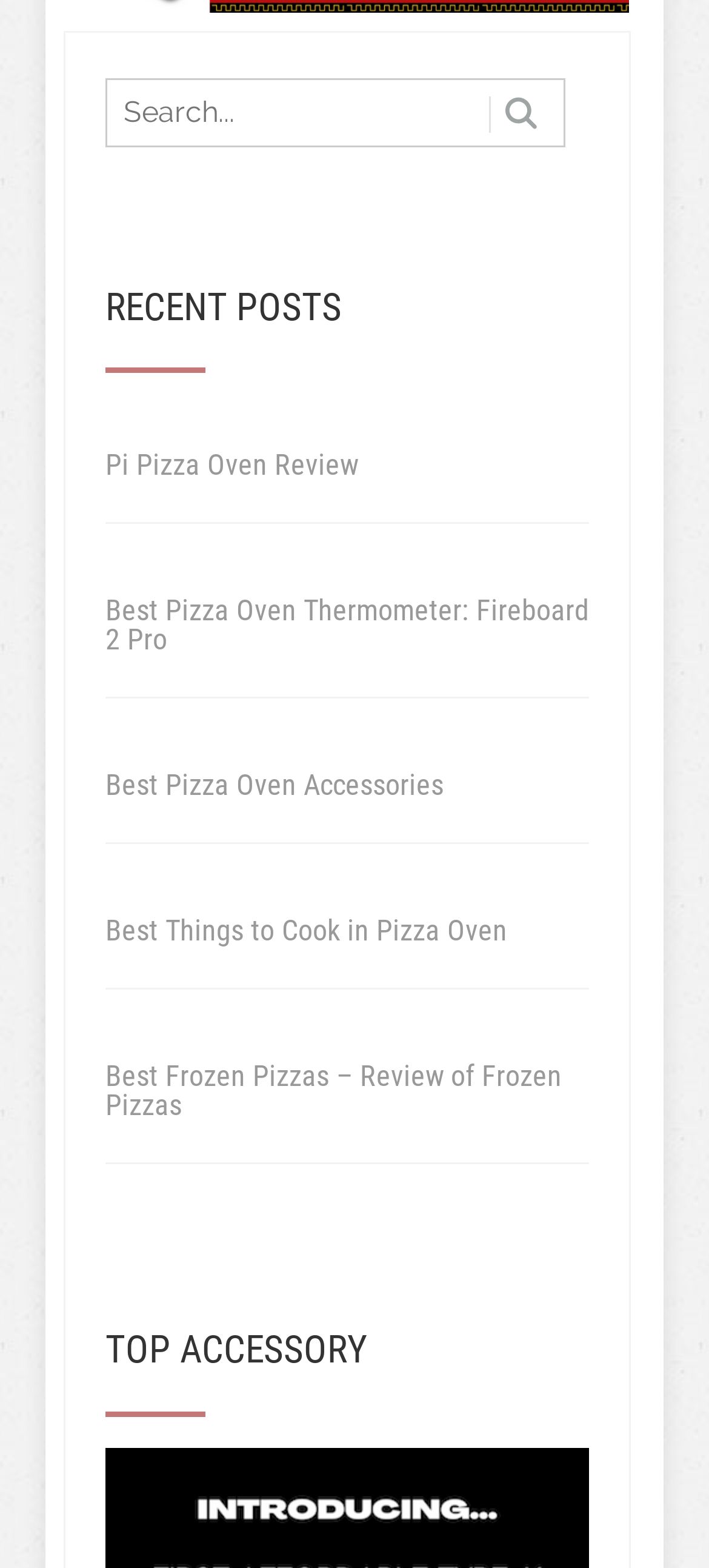How many links are under 'RECENT POSTS'?
Answer briefly with a single word or phrase based on the image.

5